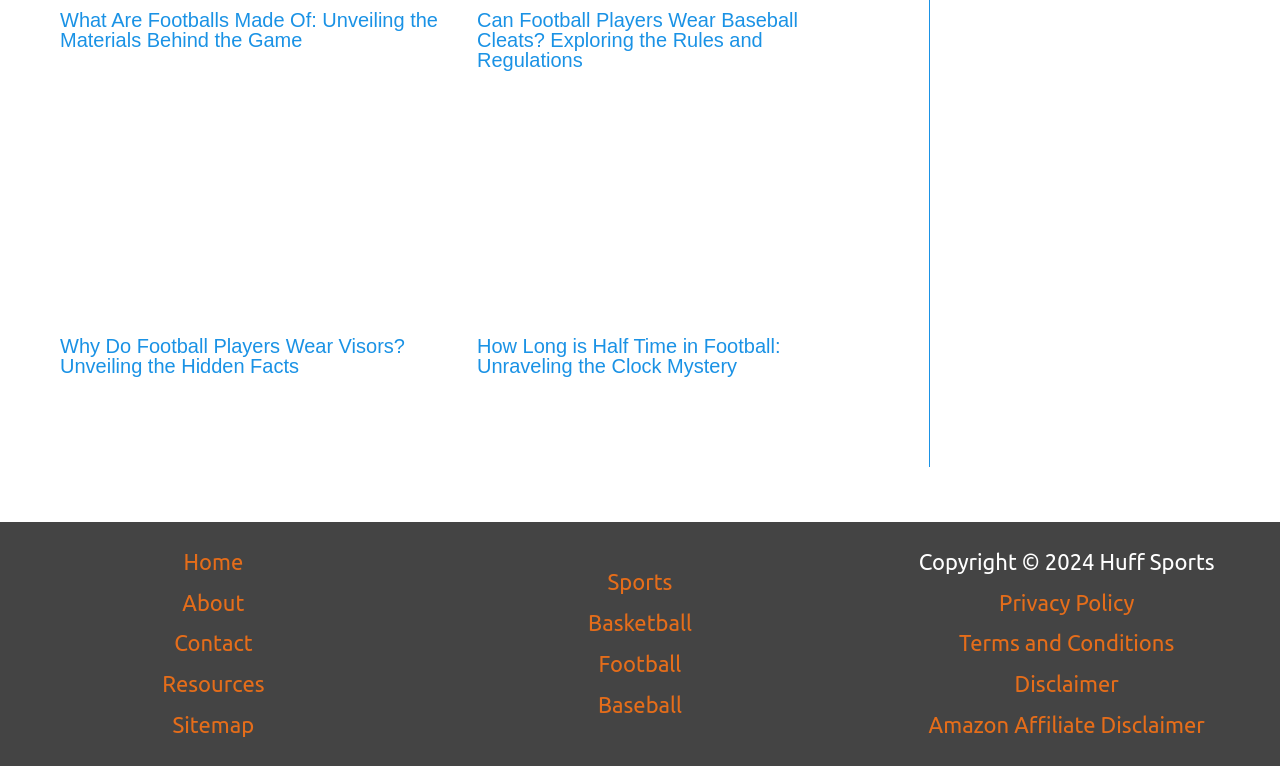What is the copyright year mentioned on this webpage?
Answer the question with as much detail as possible.

The copyright notice at the bottom of the webpage states 'Copyright © 2024 Huff Sports', indicating that the website's content is copyrighted as of 2024.